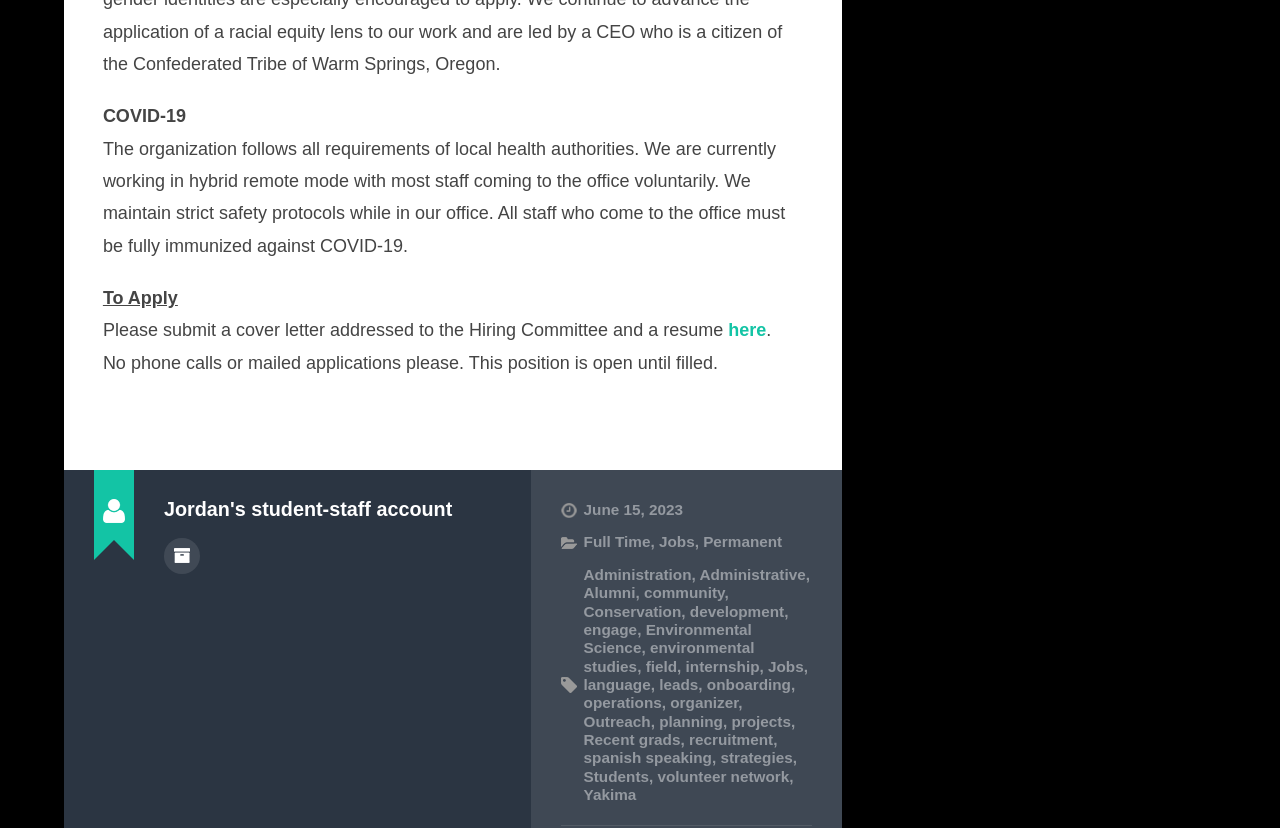How can one apply for a position?
Answer briefly with a single word or phrase based on the image.

Submit a cover letter and resume